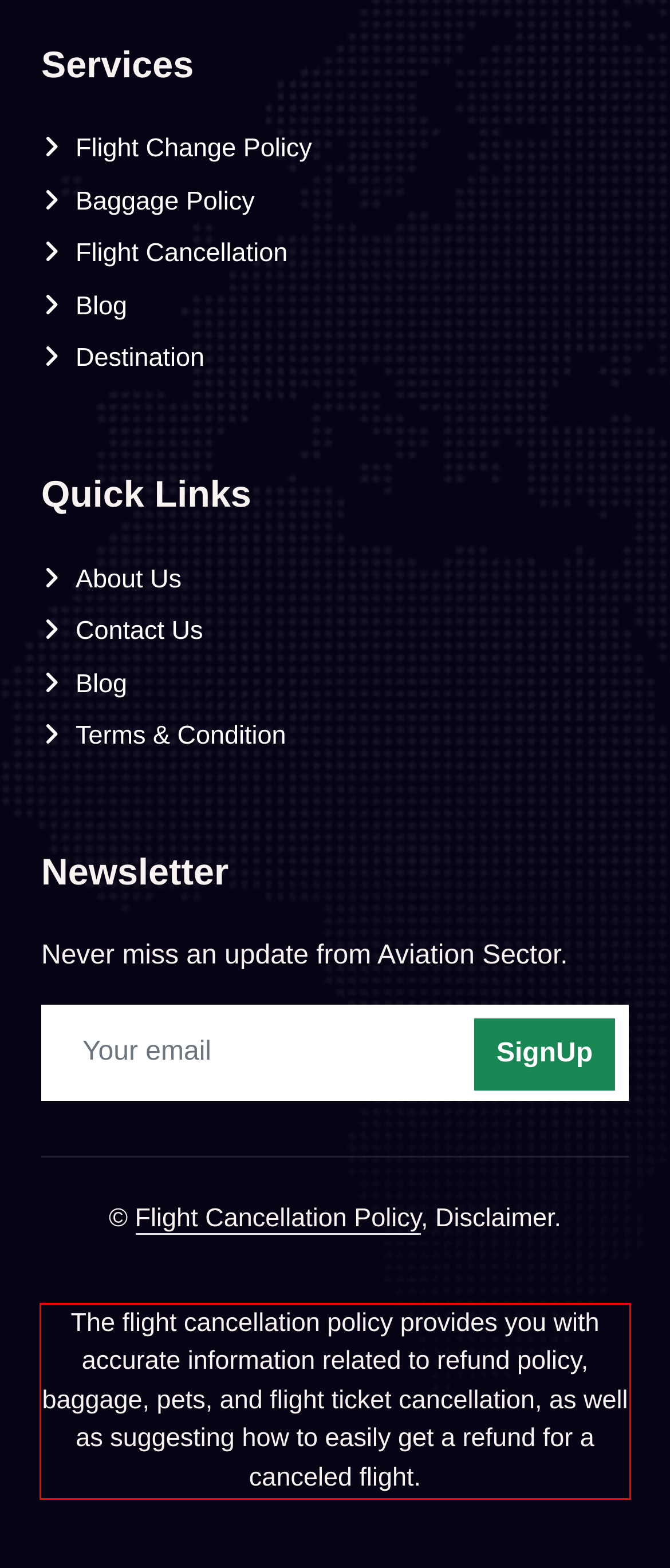There is a UI element on the webpage screenshot marked by a red bounding box. Extract and generate the text content from within this red box.

The flight cancellation policy provides you with accurate information related to refund policy, baggage, pets, and flight ticket cancellation, as well as suggesting how to easily get a refund for a canceled flight.